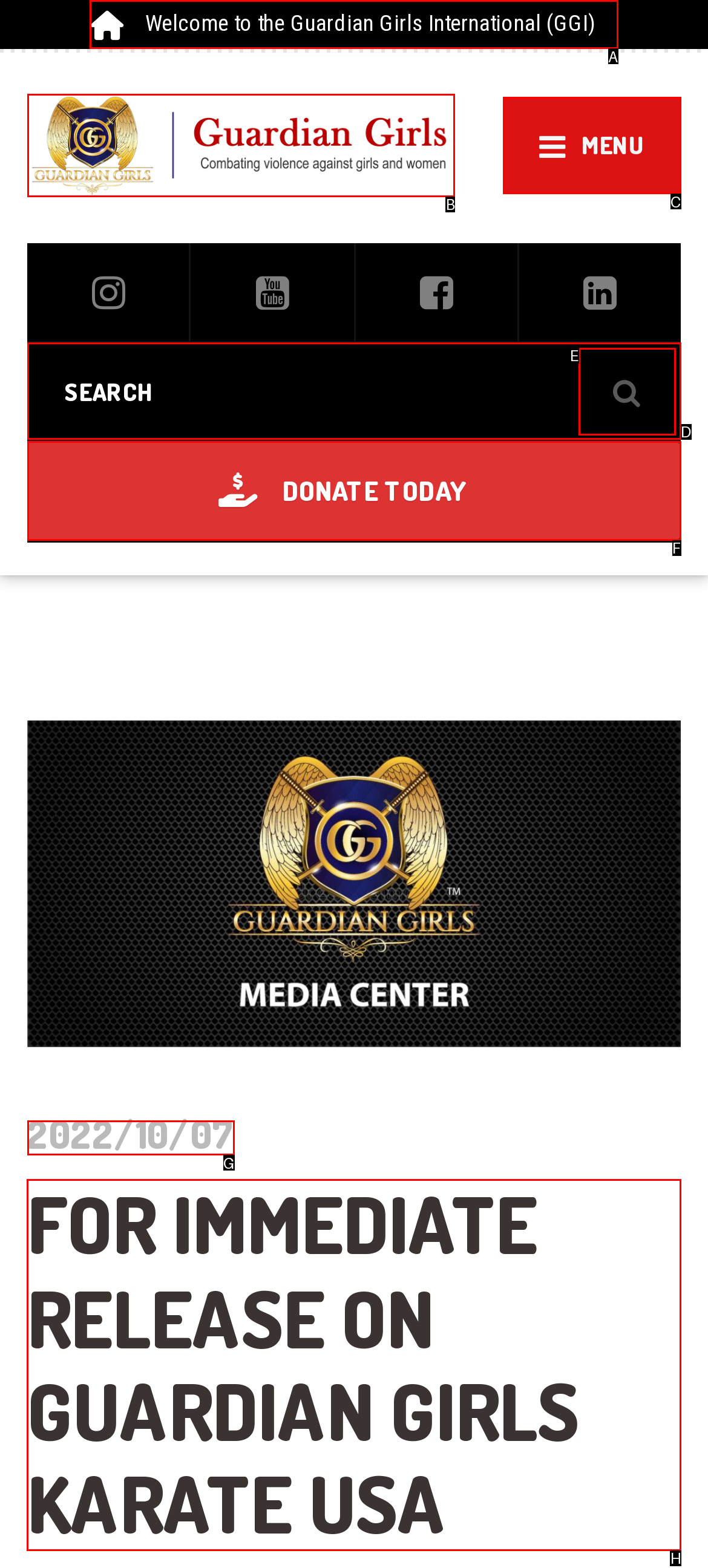Determine the HTML element to click for the instruction: Read the FOR IMMEDIATE RELEASE article.
Answer with the letter corresponding to the correct choice from the provided options.

H